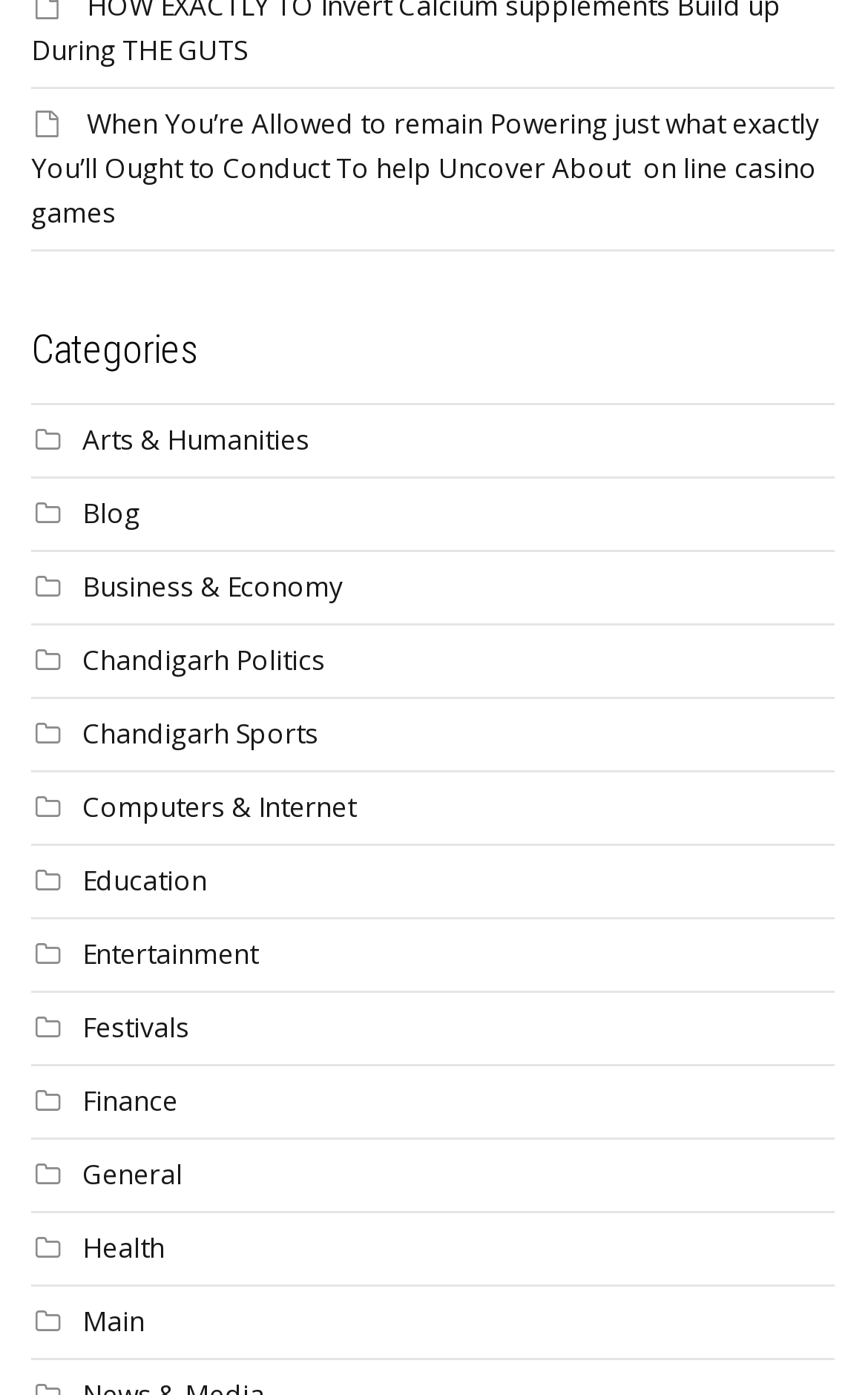Determine the bounding box of the UI element mentioned here: "Festivals". The coordinates must be in the format [left, top, right, bottom] with values ranging from 0 to 1.

[0.095, 0.723, 0.218, 0.75]